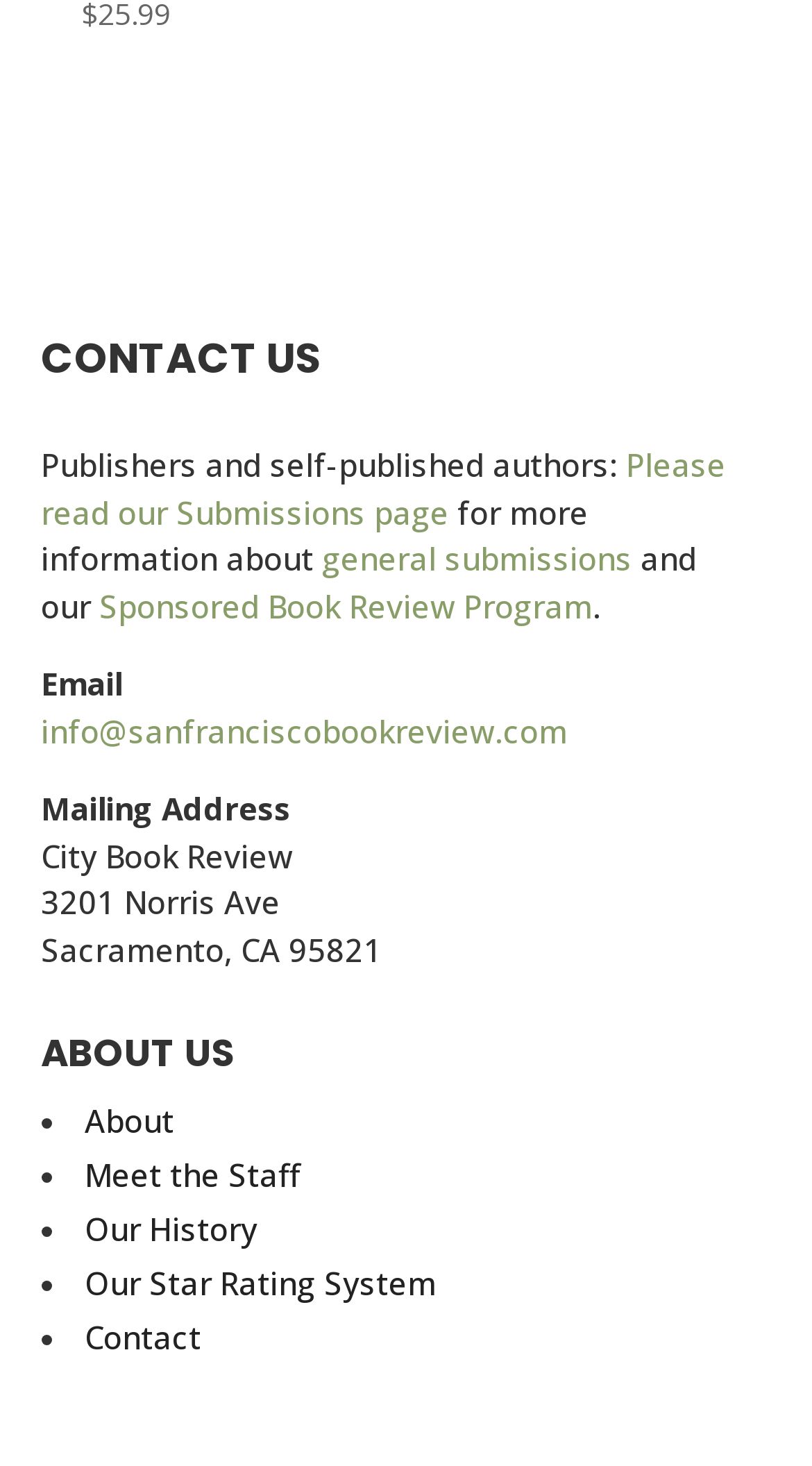Could you specify the bounding box coordinates for the clickable section to complete the following instruction: "Click on 'general submissions'"?

[0.396, 0.367, 0.778, 0.395]